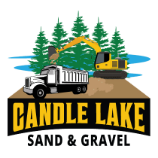Give a detailed explanation of what is happening in the image.

The image features the logo of "Candle Lake Sand & Gravel." It showcases a dynamic design that incorporates elements representative of the company's services and environment. The logo presents a dump truck and an excavator, symbols of construction and excavation work, positioned against a backdrop of stylized evergreen trees and water, illustrating the natural landscape of Candle Lake. The text "CANDLE LAKE" is prominently displayed in bold, yellow lettering, while "SAND & GRAVEL" appears beneath it in a slightly smaller font, conveying the company’s core business focus. This logo effectively communicates a blend of professionalism and connection to the local ecosystem, emphasizing their expertise in septic services, excavation, and gravel supply.